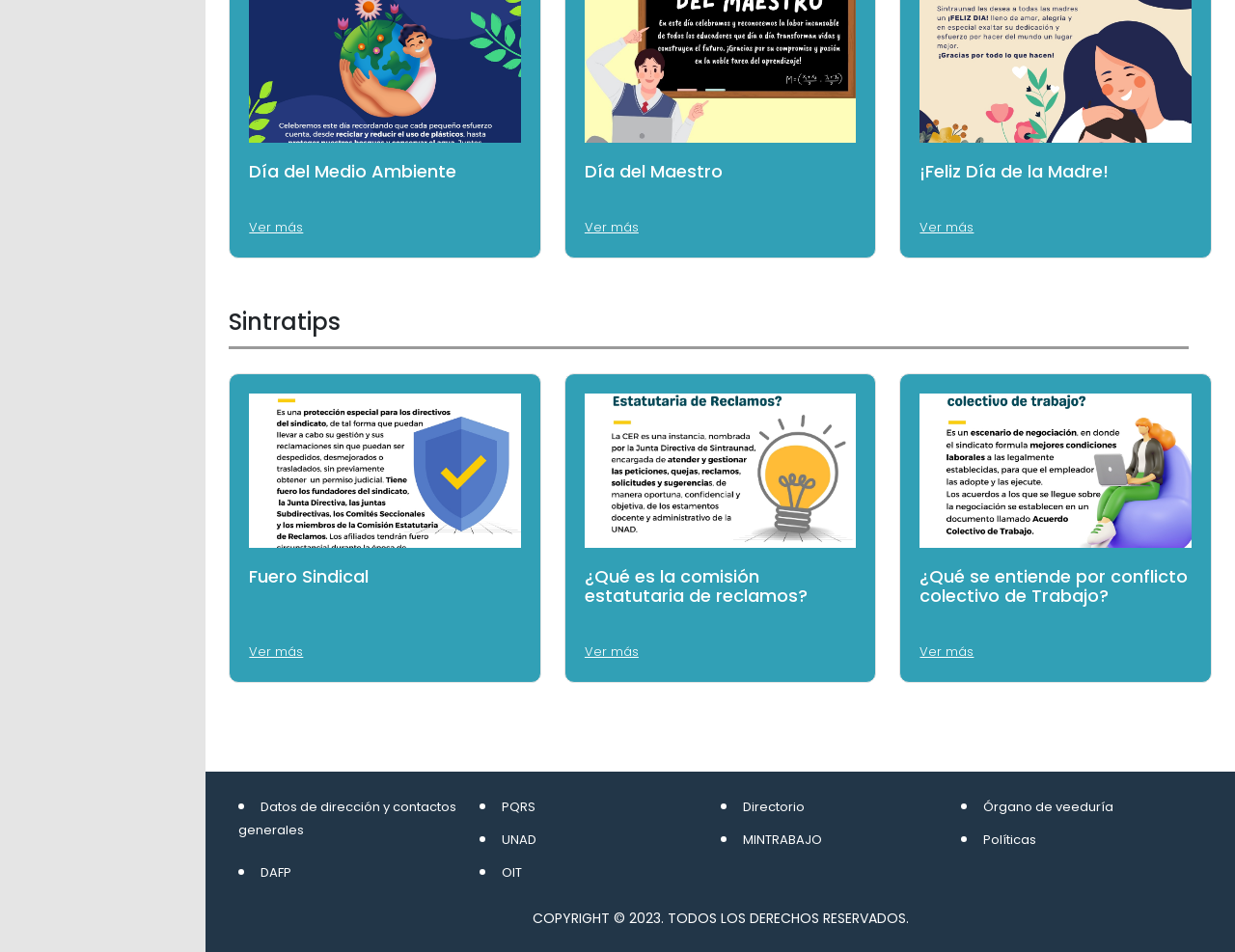What is the topic of the third link in the main section?
Please give a detailed and elaborate answer to the question based on the image.

The main section is located in the middle of the webpage, and it contains three links. The third link has the text '¡Feliz Día de la Madre!' and is located at a bounding box coordinate of [0.745, 0.17, 0.965, 0.19].